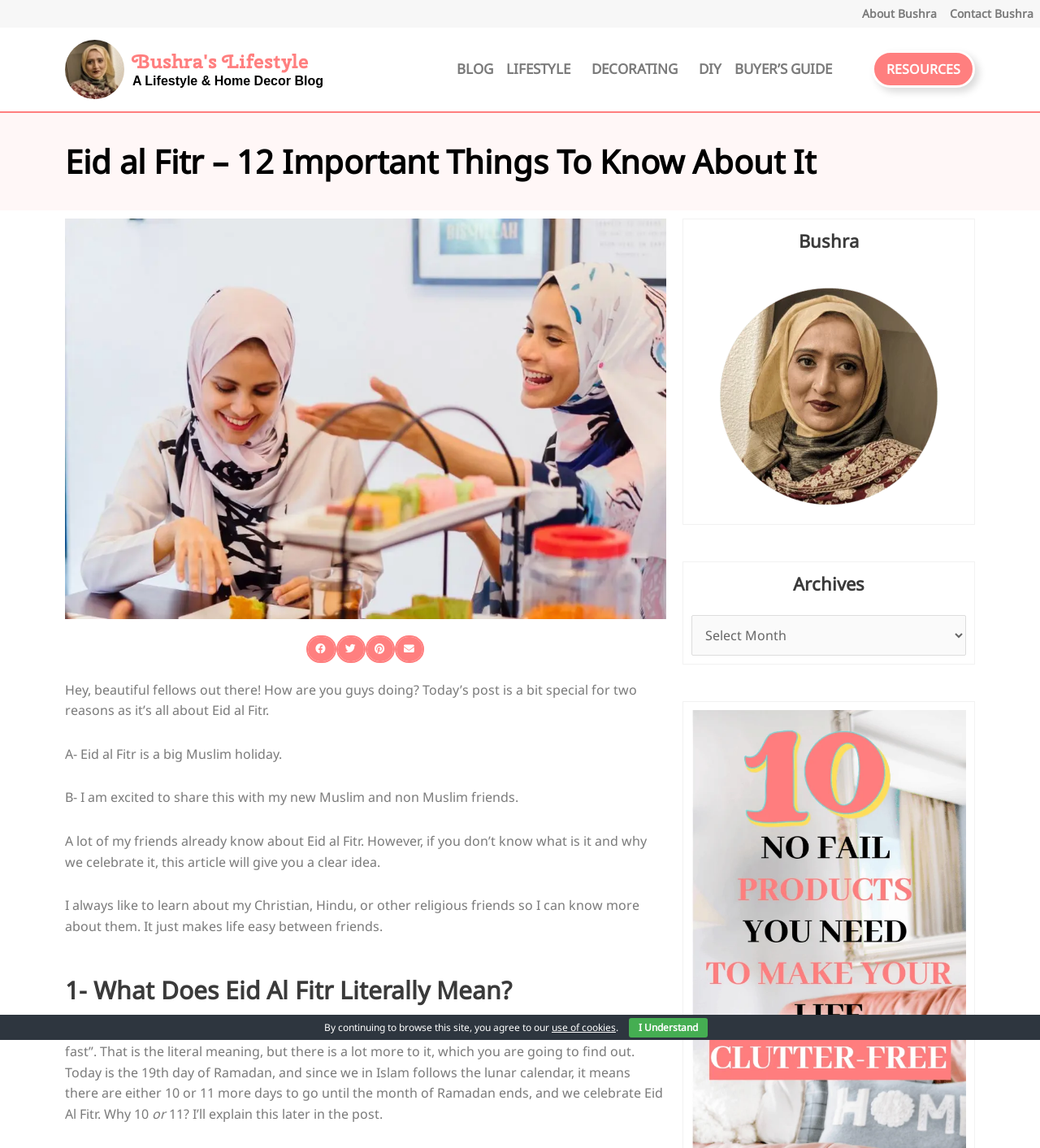What is the name of the blog?
Give a thorough and detailed response to the question.

I found the answer by looking at the top navigation menu, where it says 'Bushra's Lifestyle' in a prominent position, indicating that it's the name of the blog.